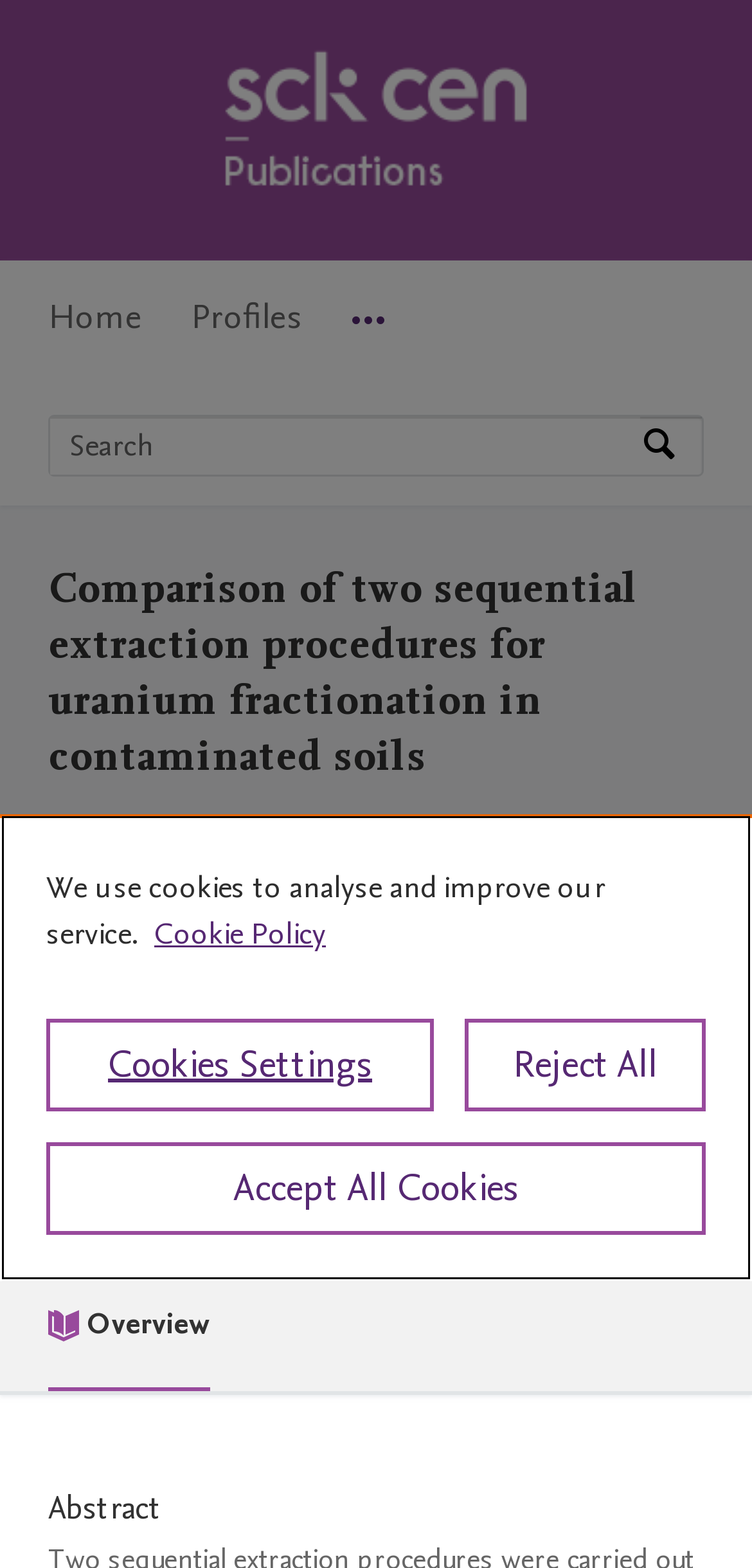Extract the bounding box coordinates of the UI element described: "Reject All". Provide the coordinates in the format [left, top, right, bottom] with values ranging from 0 to 1.

[0.618, 0.65, 0.938, 0.709]